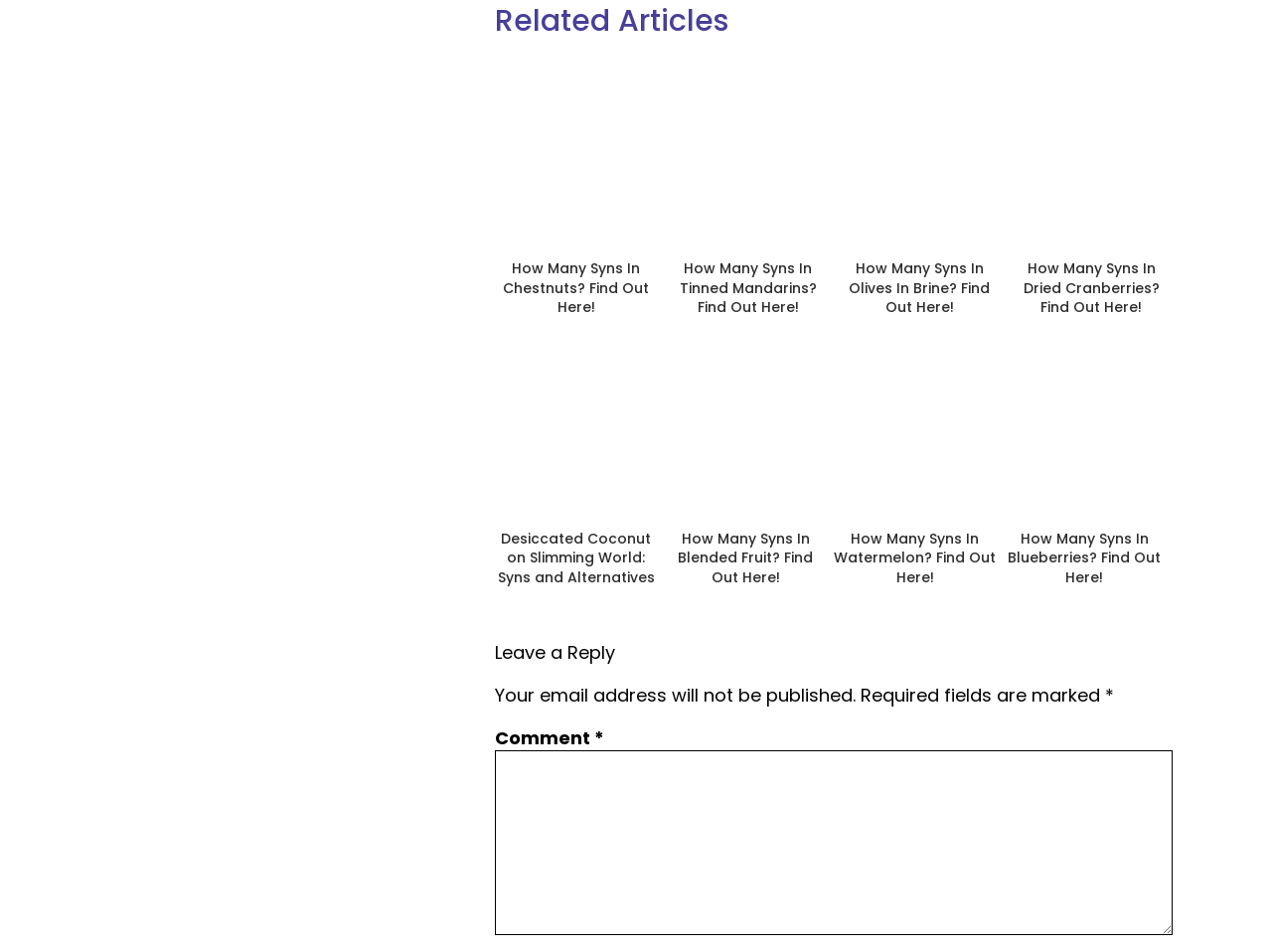Given the element description: "Slavery Act Statement", predict the bounding box coordinates of the UI element it refers to, using four float numbers between 0 and 1, i.e., [left, top, right, bottom].

None